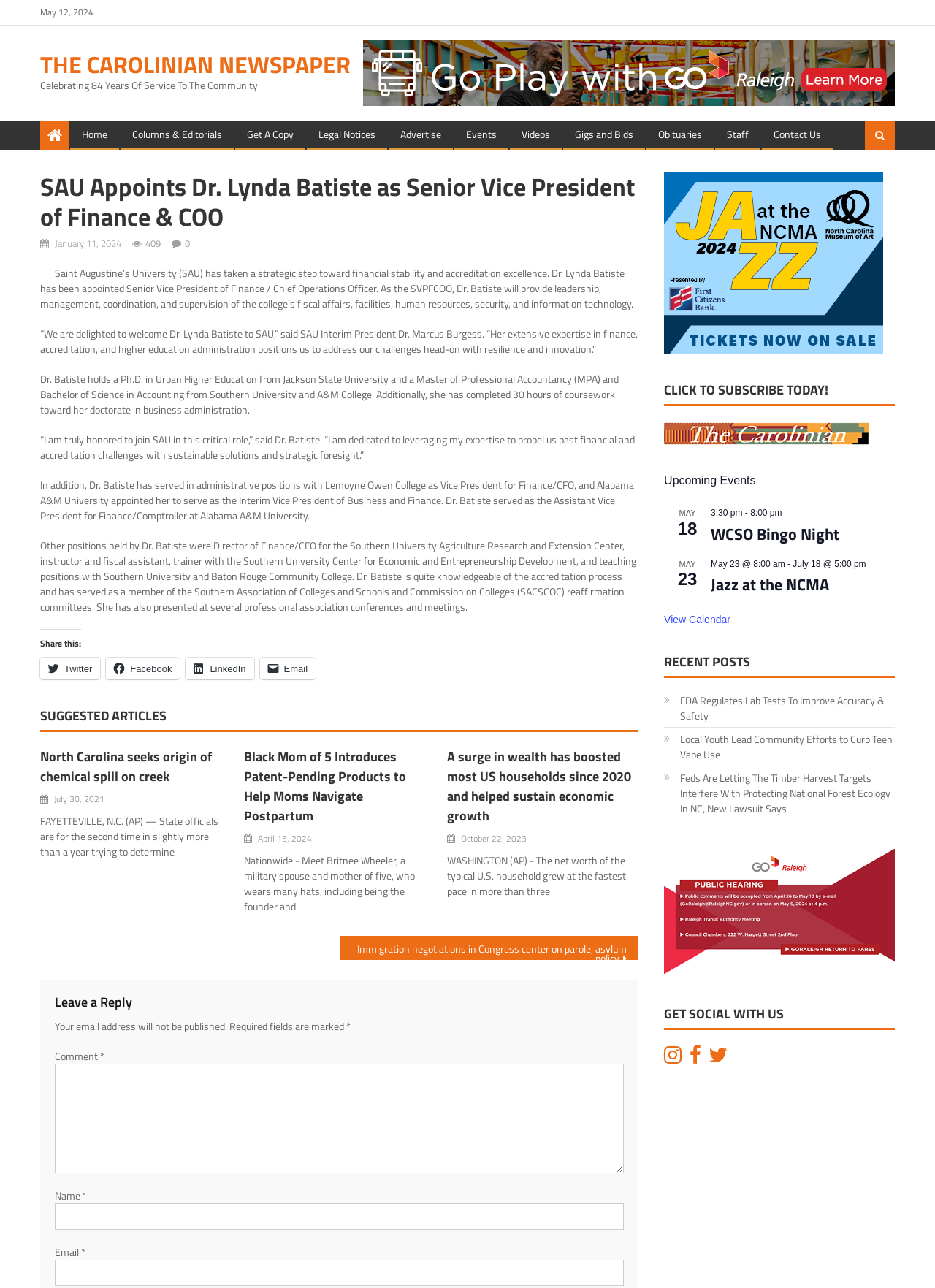Please identify the bounding box coordinates of the element on the webpage that should be clicked to follow this instruction: "Enter a comment in the text box". The bounding box coordinates should be given as four float numbers between 0 and 1, formatted as [left, top, right, bottom].

[0.059, 0.826, 0.667, 0.911]